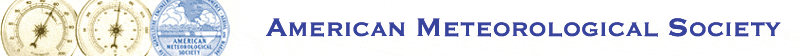What is the topic of the abstract on the webpage?
From the details in the image, provide a complete and detailed answer to the question.

The question inquires about the topic of the abstract presented on the webpage. By analyzing the caption, I find that the abstract is titled 'A National Temperature Record at Loma, Montana', which suggests that the topic revolves around climate and weather observations.